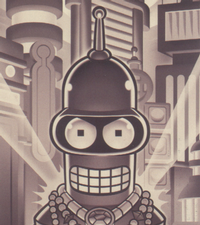Answer this question in one word or a short phrase: What is the main idea discussed in the article 'The IT Zen of Futurama'?

clients should not adjust for technology